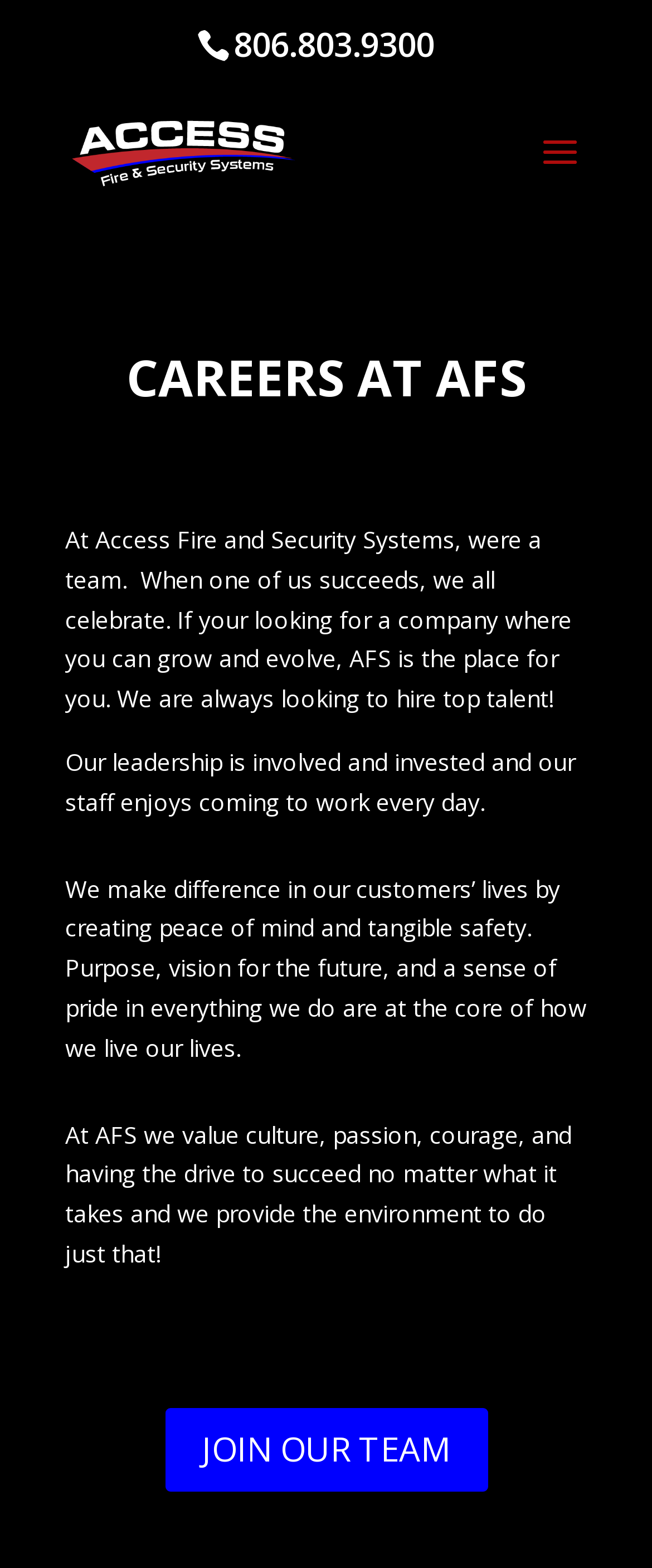Using the information shown in the image, answer the question with as much detail as possible: What is the company culture of Access Fire and Security?

I found the company culture by reading the static text element with the bounding box coordinates [0.1, 0.713, 0.877, 0.809], which mentions that 'At AFS we value culture, passion, courage, and having the drive to succeed no matter what it takes'.